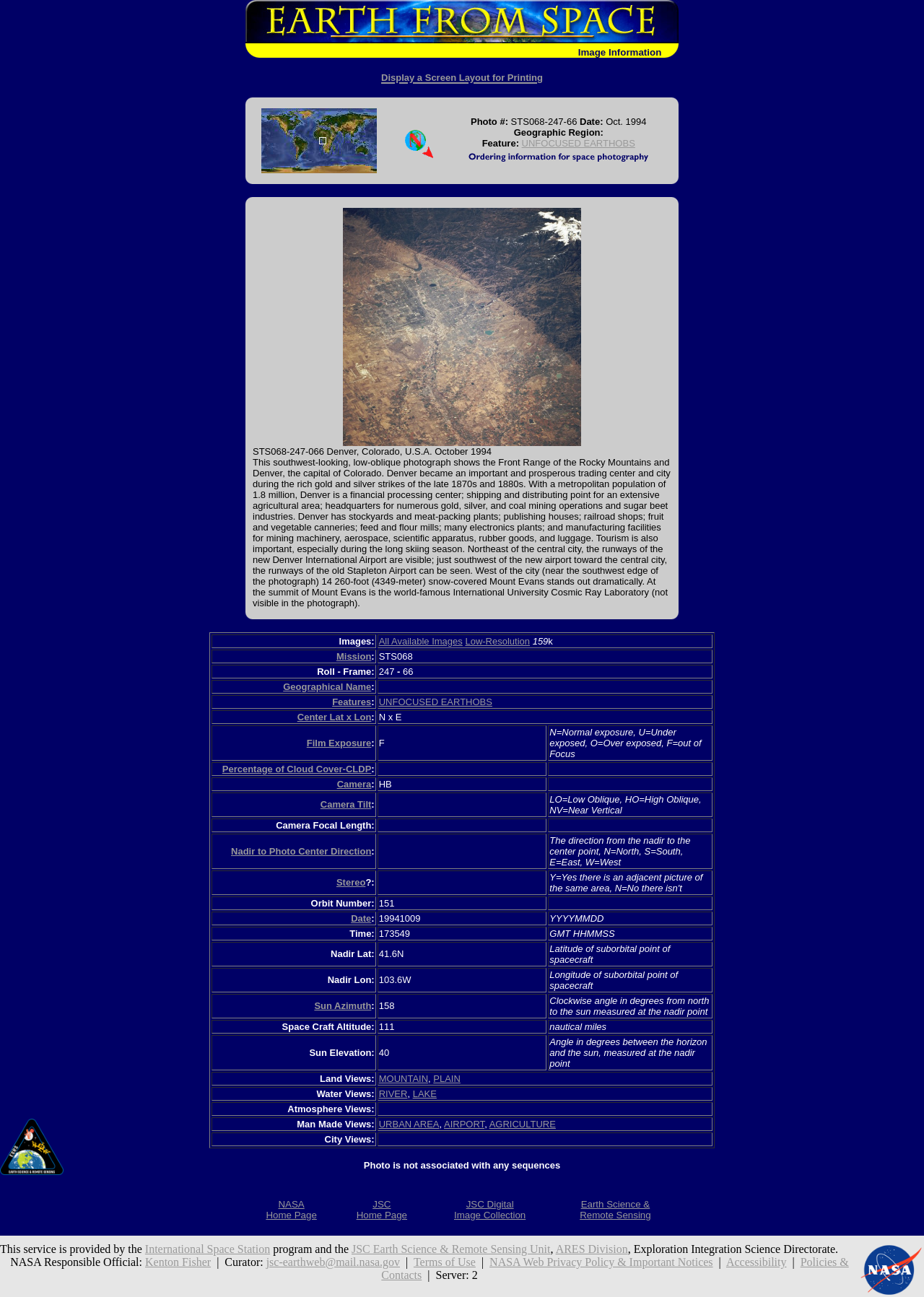Find the bounding box coordinates of the clickable area that will achieve the following instruction: "Return to Earth From Space Home".

[0.266, 0.0, 0.734, 0.033]